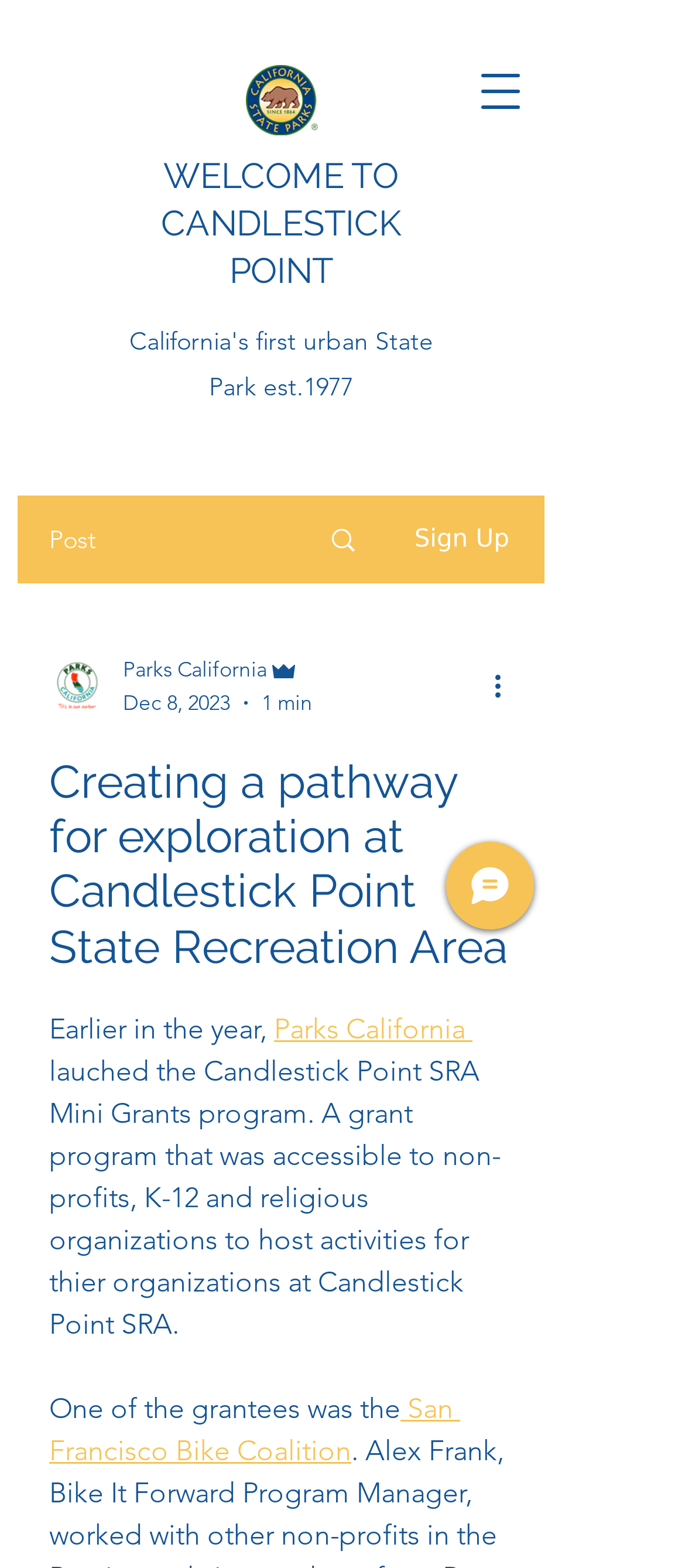Identify and extract the main heading of the webpage.

Creating a pathway for exploration at Candlestick Point State Recreation Area